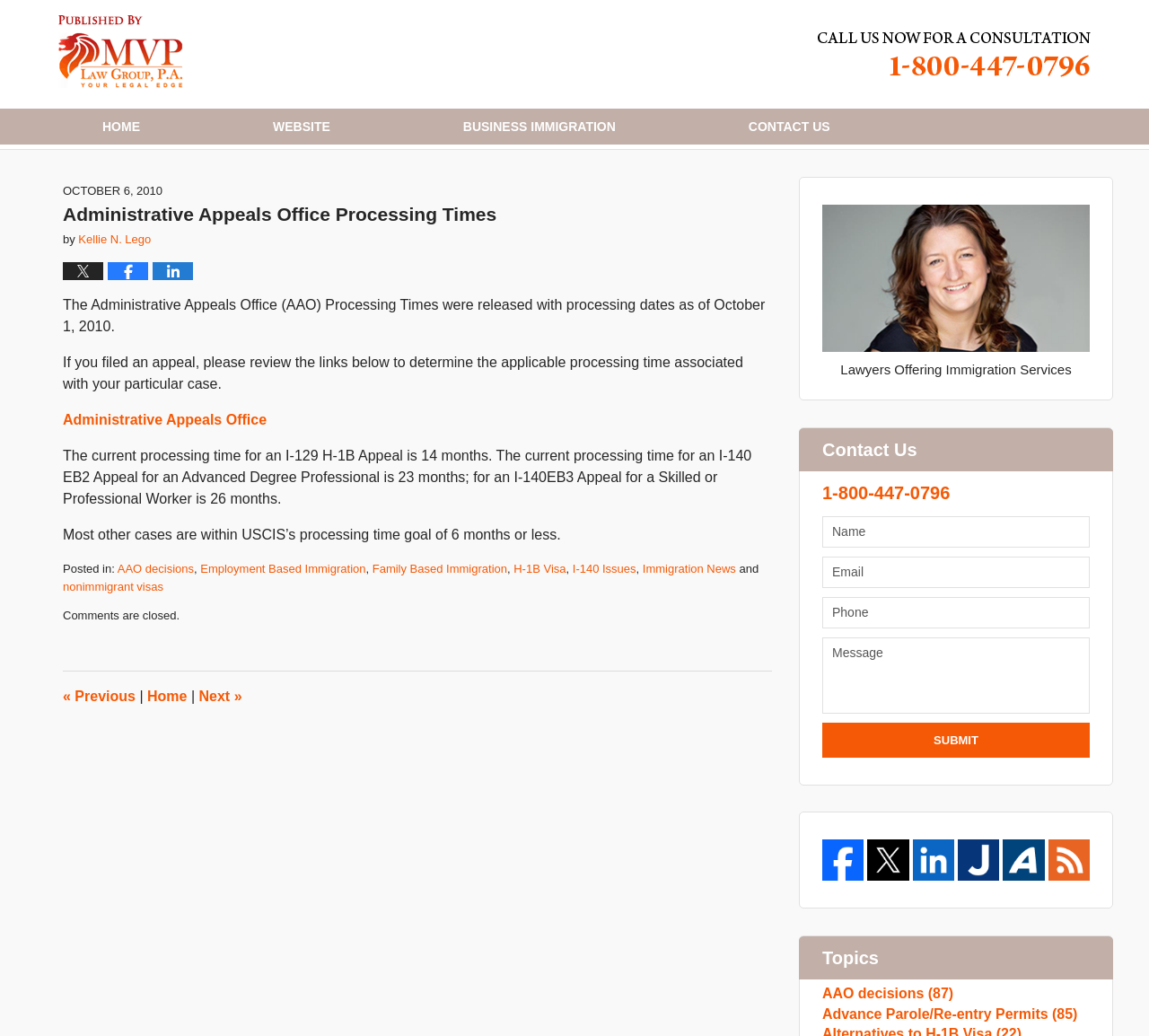Determine the bounding box coordinates of the clickable region to execute the instruction: "Read the article 'Your Guide to Finding the Perfect Childcare Daycare'". The coordinates should be four float numbers between 0 and 1, denoted as [left, top, right, bottom].

None